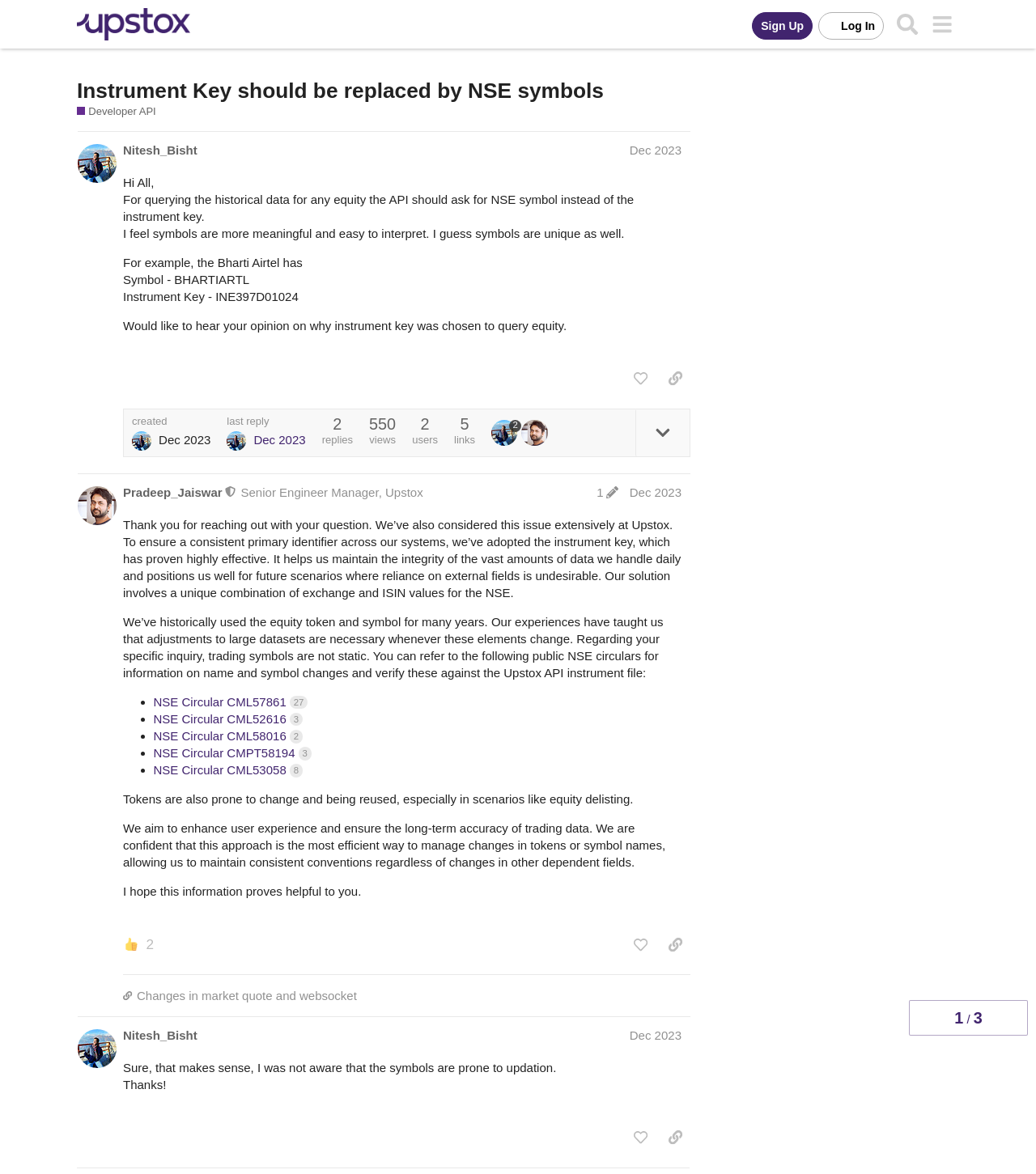Use a single word or phrase to answer this question: 
Who is the author of the second post?

Pradeep_Jaiswar